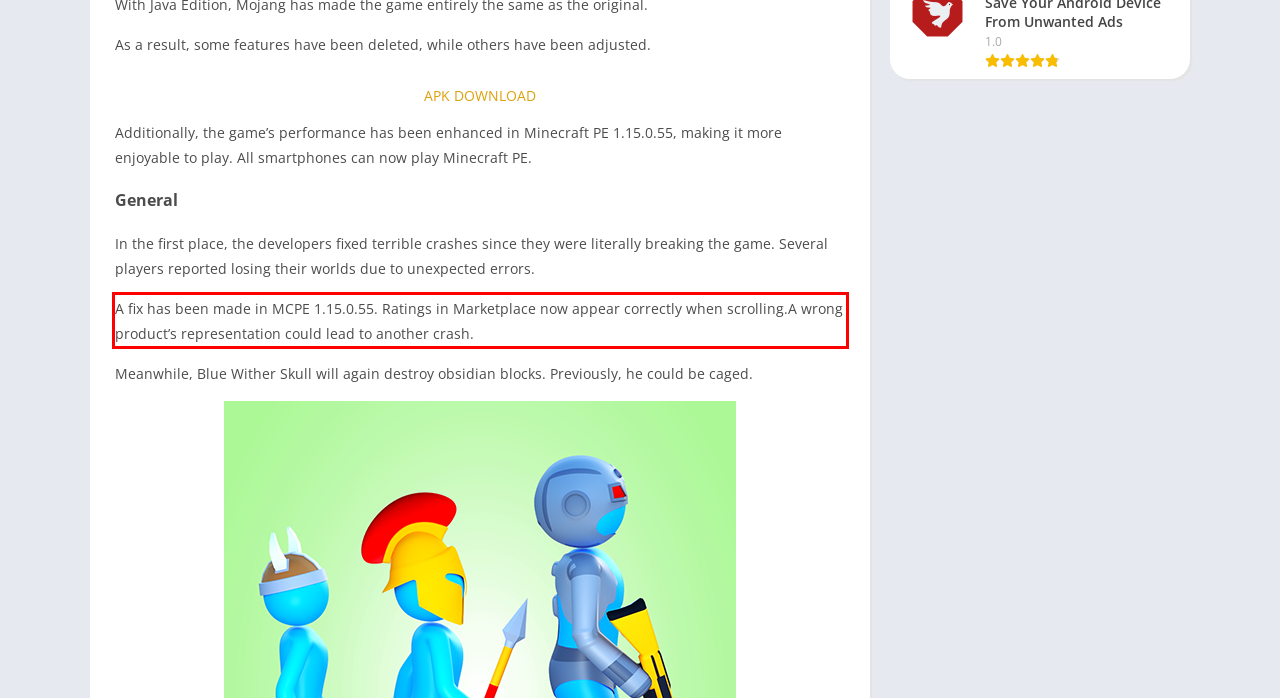You have a screenshot of a webpage with a red bounding box. Identify and extract the text content located inside the red bounding box.

A fix has been made in MCPE 1.15.0.55. Ratings in Marketplace now appear correctly when scrolling.A wrong product’s representation could lead to another crash.